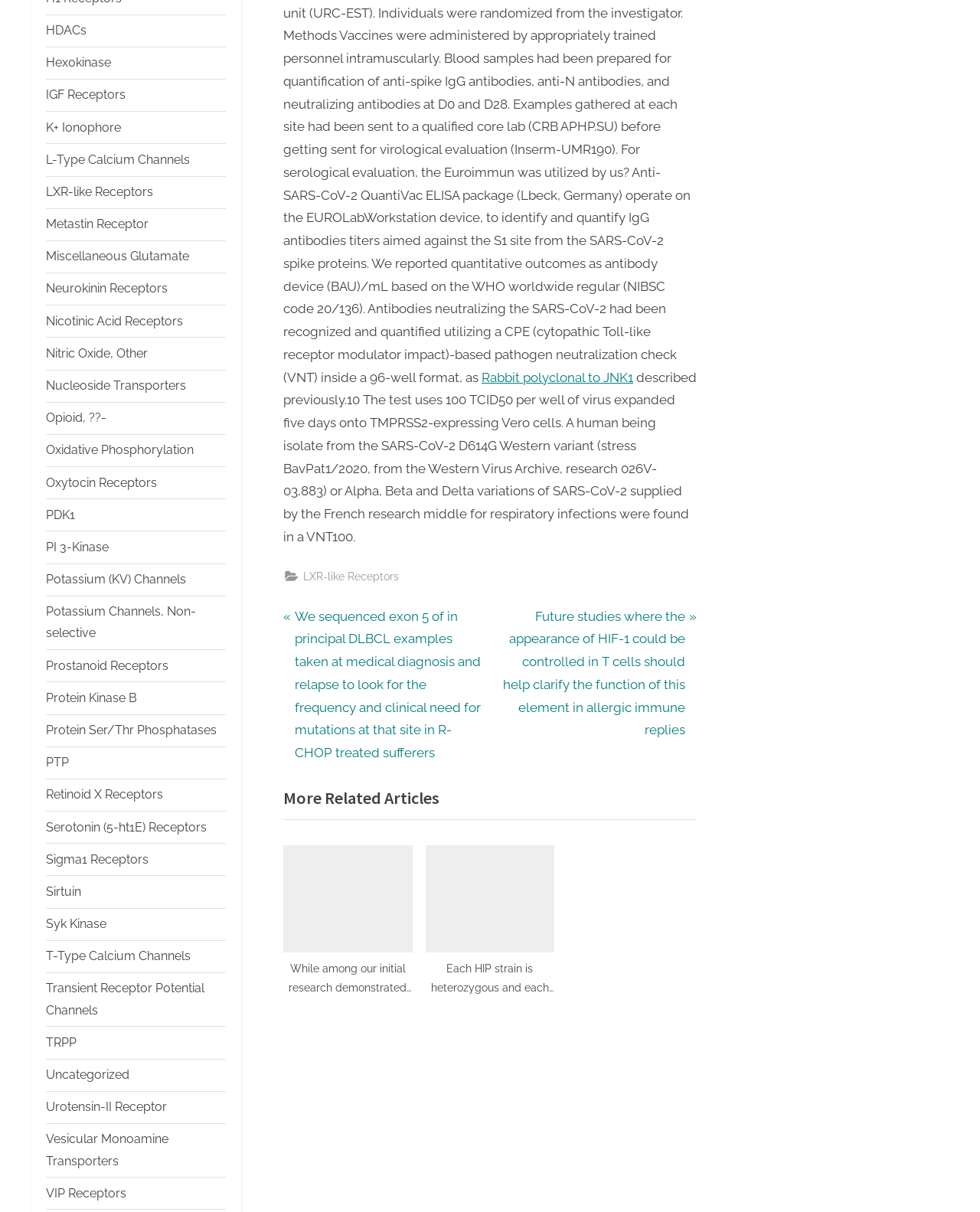Please identify the bounding box coordinates of the region to click in order to complete the task: "View the 'Next Post'". The coordinates must be four float numbers between 0 and 1, specified as [left, top, right, bottom].

[0.504, 0.499, 0.711, 0.612]